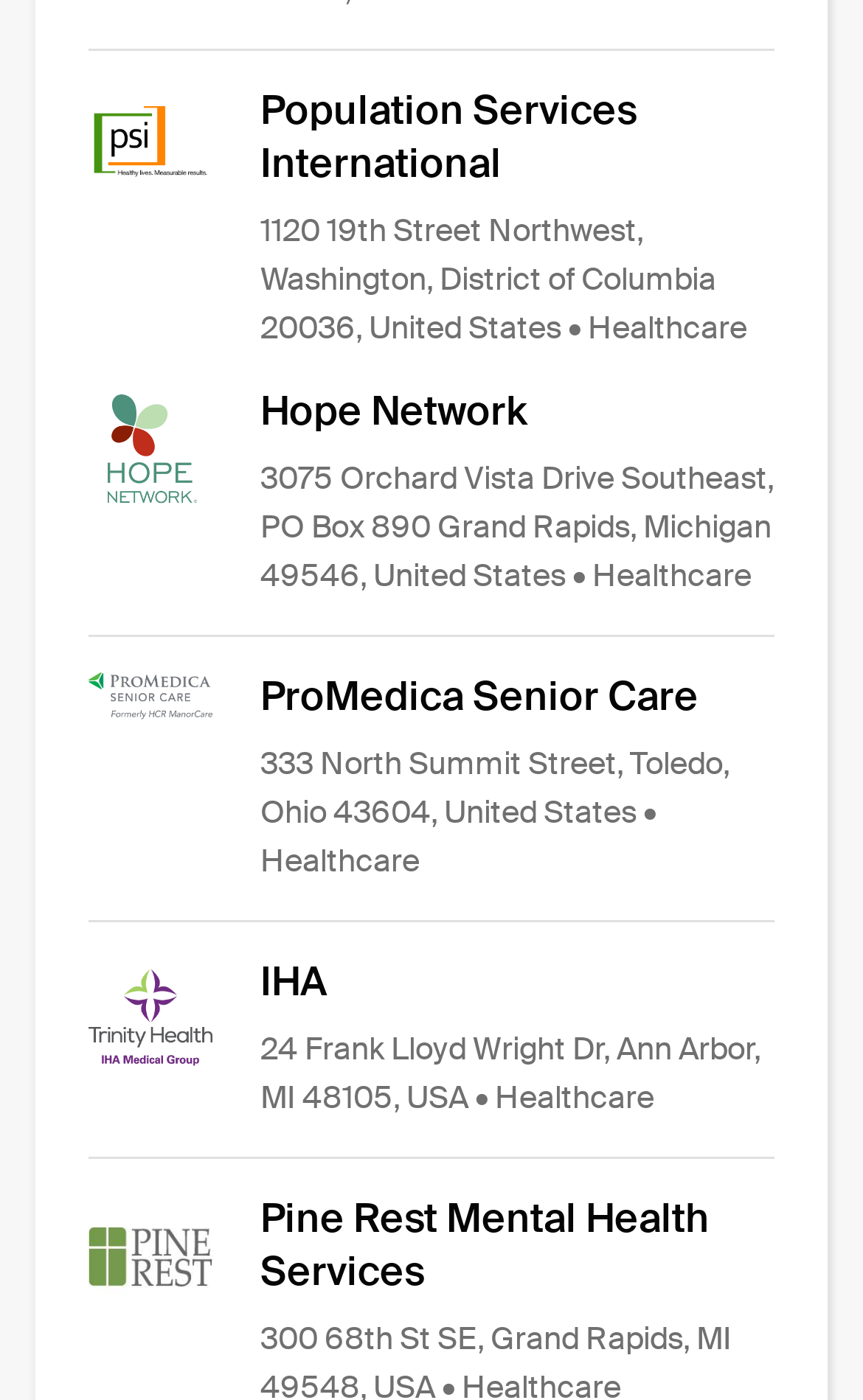Answer with a single word or phrase: 
How many organizations are listed on this webpage?

4